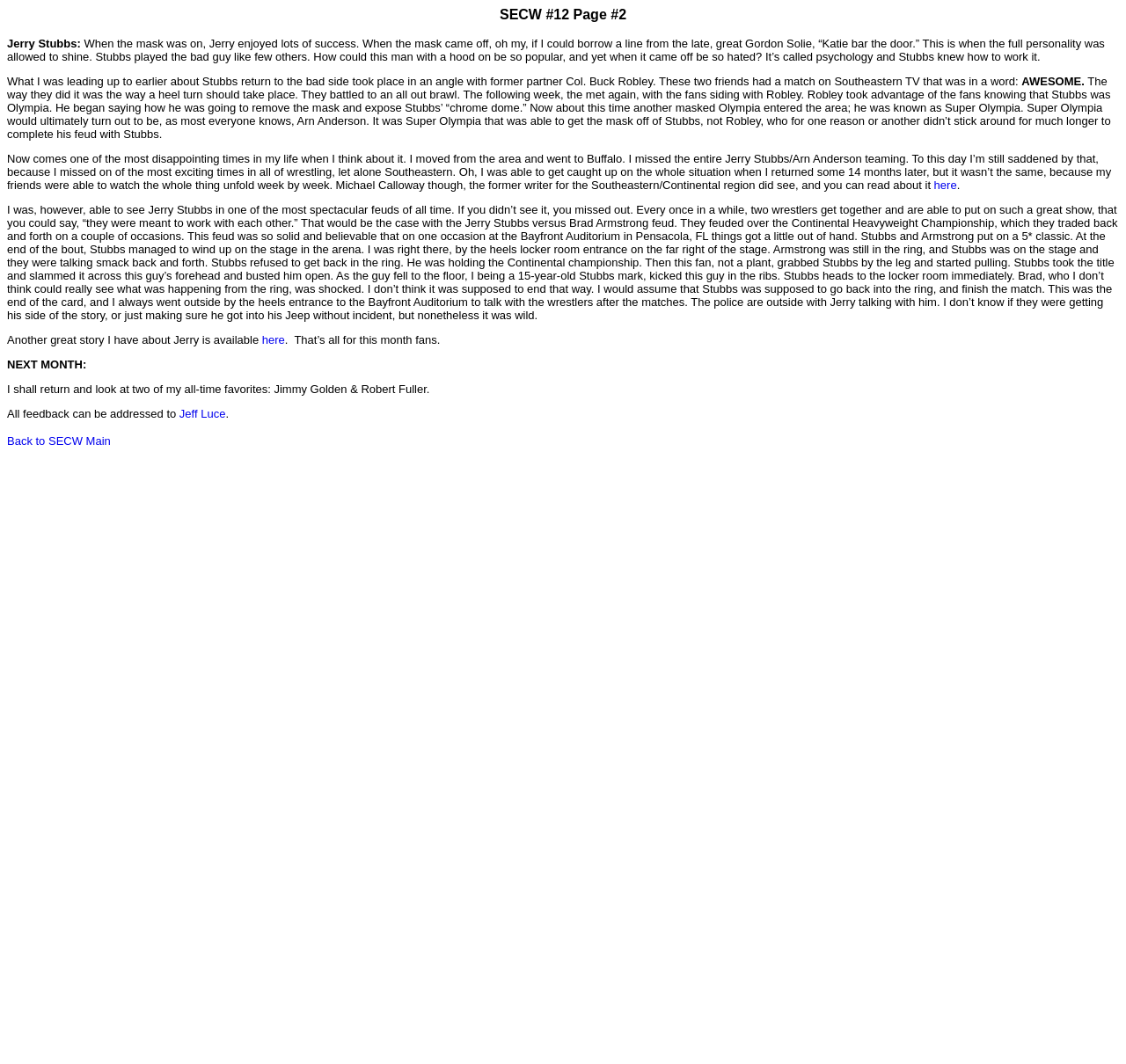Respond to the question with just a single word or phrase: 
What is the name of the wrestler mentioned in the article?

Jerry Stubbs